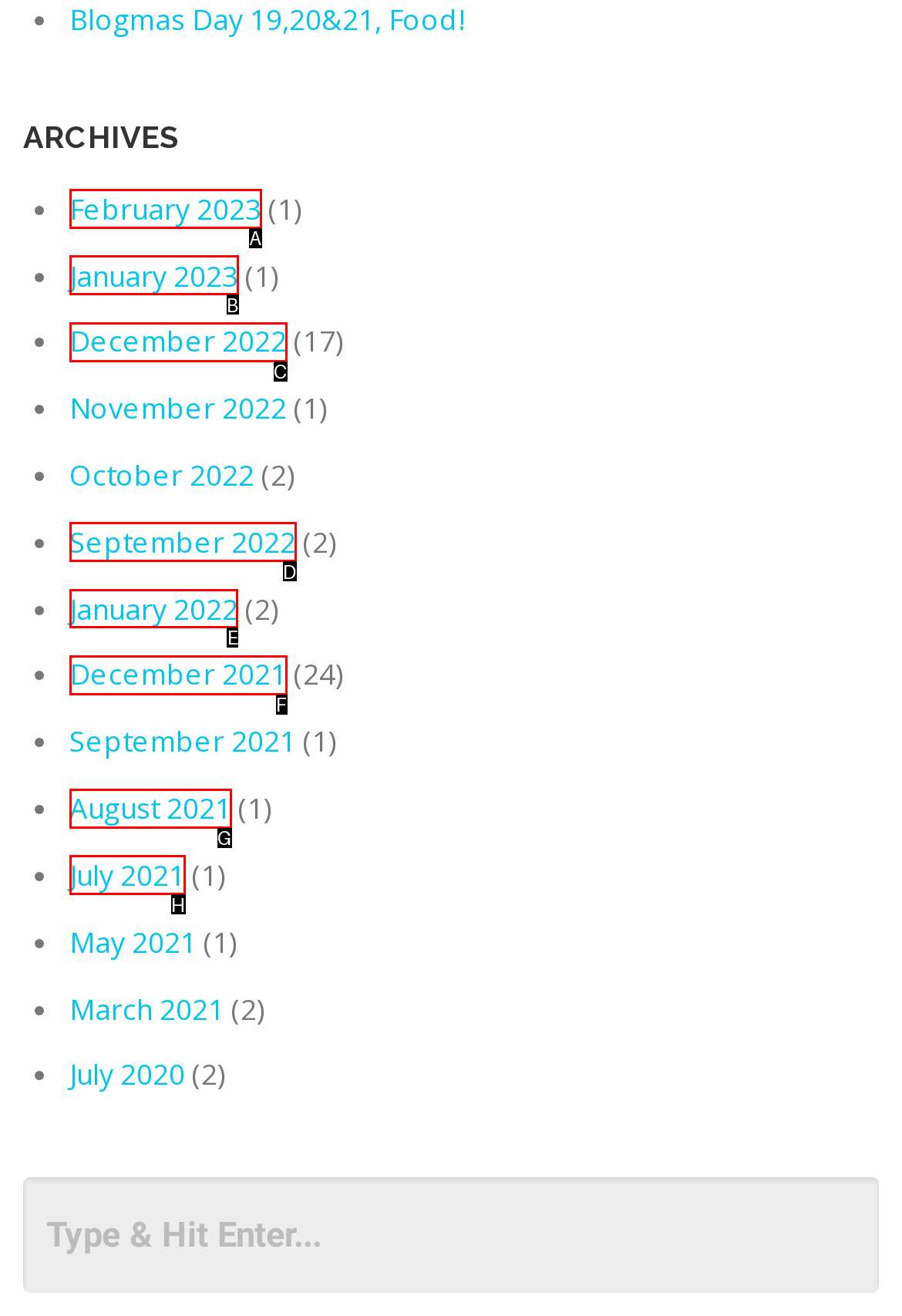From the options shown in the screenshot, tell me which lettered element I need to click to complete the task: Explore January 2022.

E